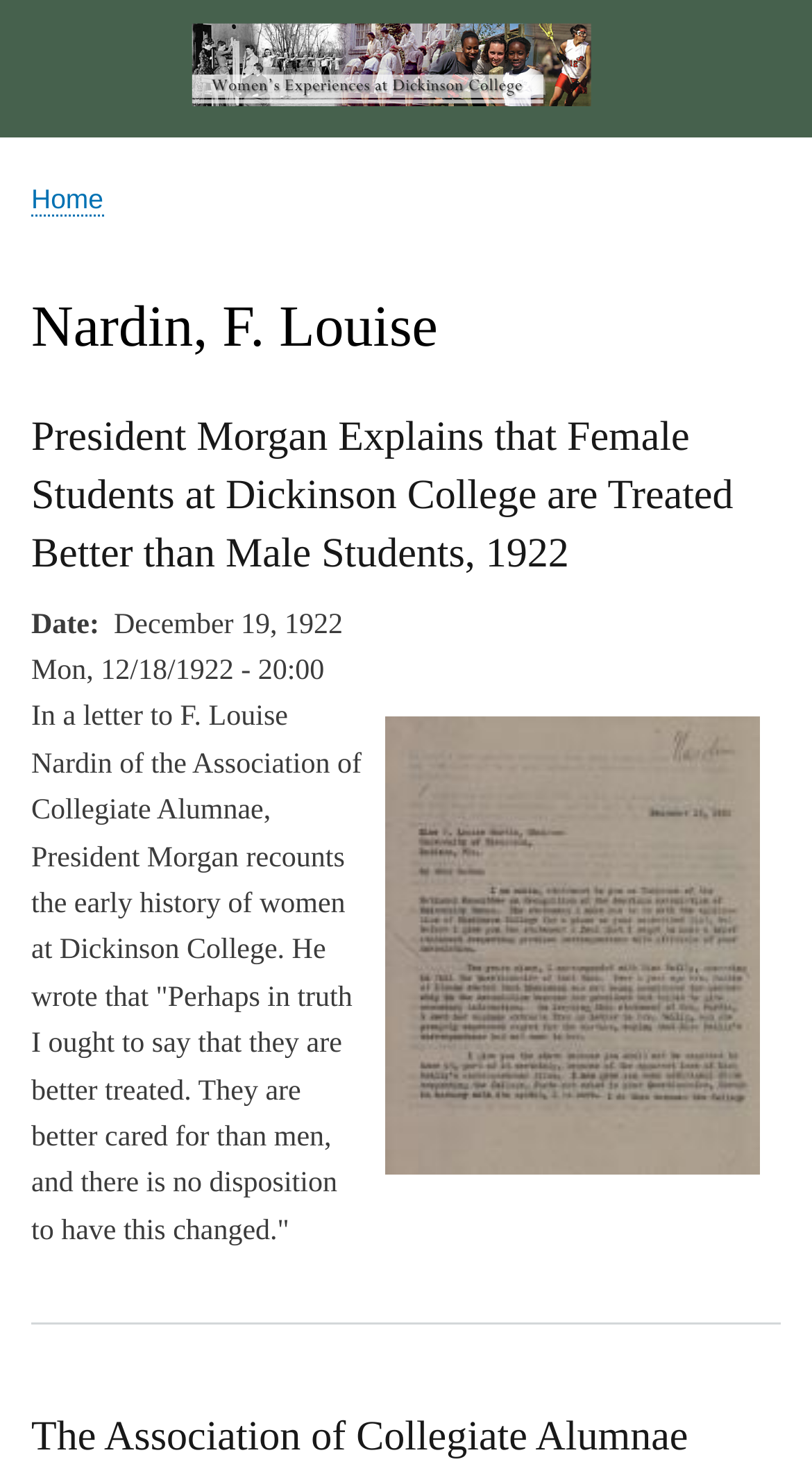Extract the main headline from the webpage and generate its text.

Nardin, F. Louise